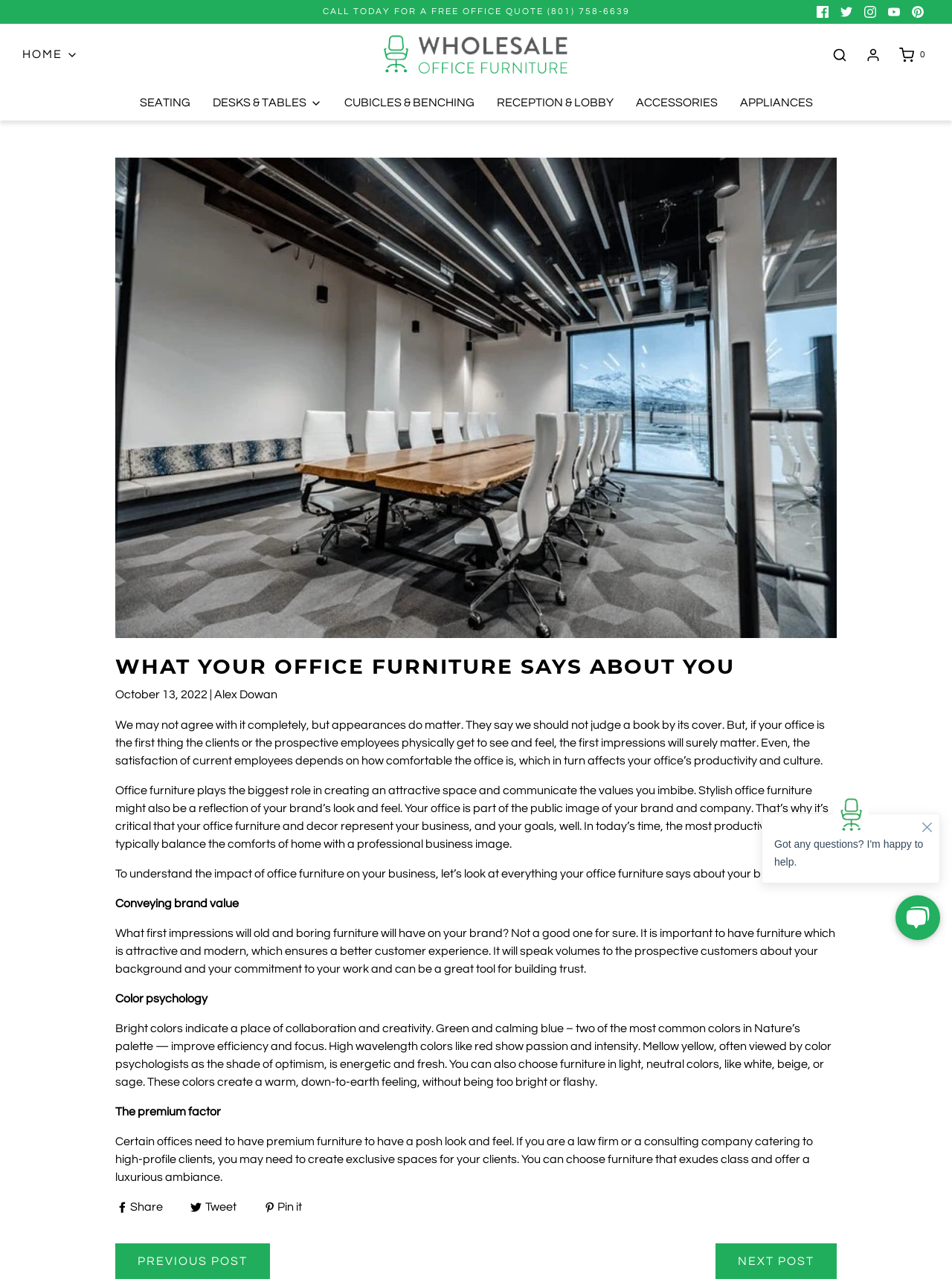What is the phone number for a free office quote?
Based on the image, answer the question with as much detail as possible.

The phone number can be found at the top of the webpage, in the static text element that says 'CALL TODAY FOR A FREE OFFICE QUOTE (801) 758-6639'.